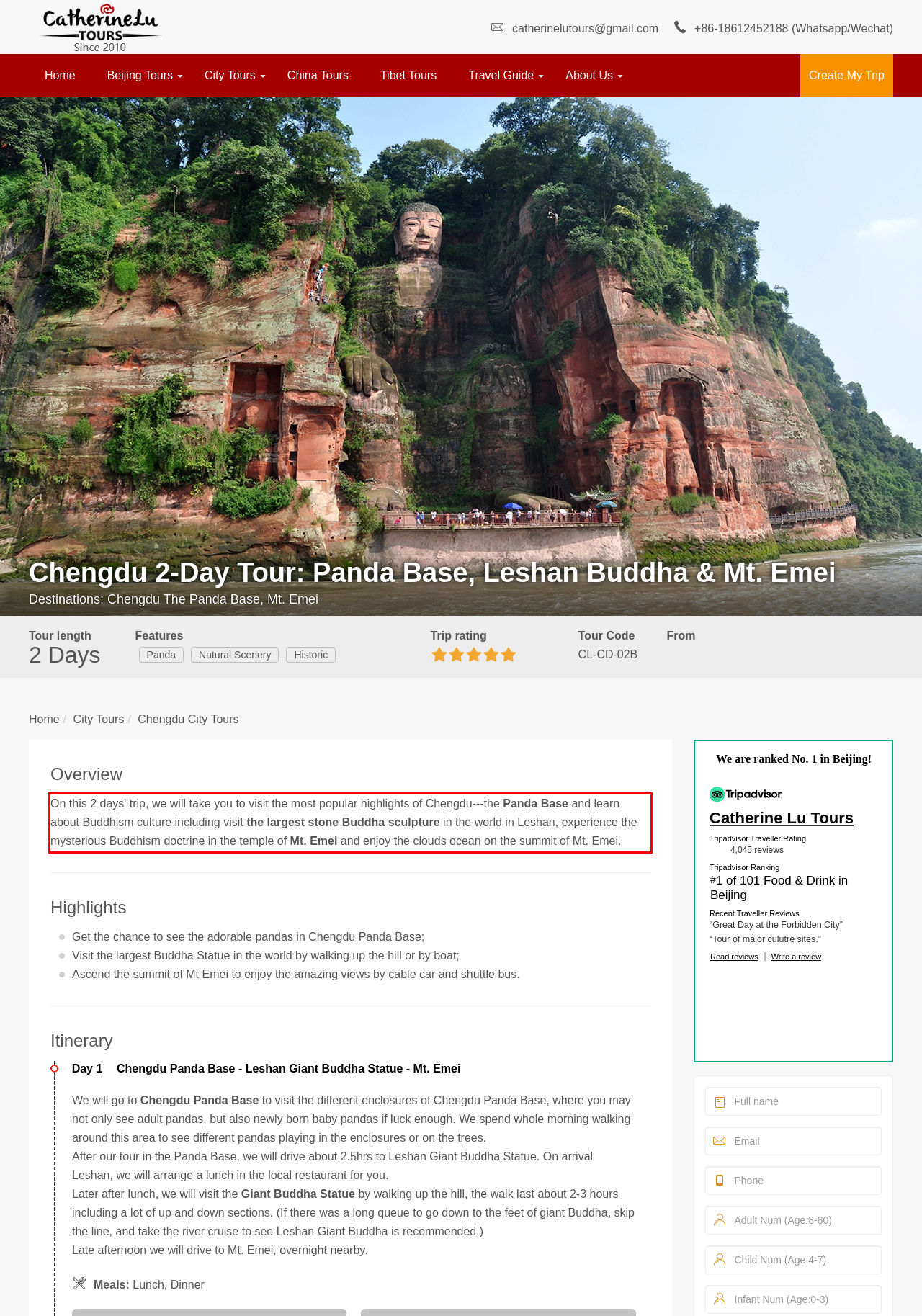Given a screenshot of a webpage, identify the red bounding box and perform OCR to recognize the text within that box.

On this 2 days' trip, we will take you to visit the most popular highlights of Chengdu---the Panda Base and learn about Buddhism culture including visit the largest stone Buddha sculpture in the world in Leshan, experience the mysterious Buddhism doctrine in the temple of Mt. Emei and enjoy the clouds ocean on the summit of Mt. Emei.